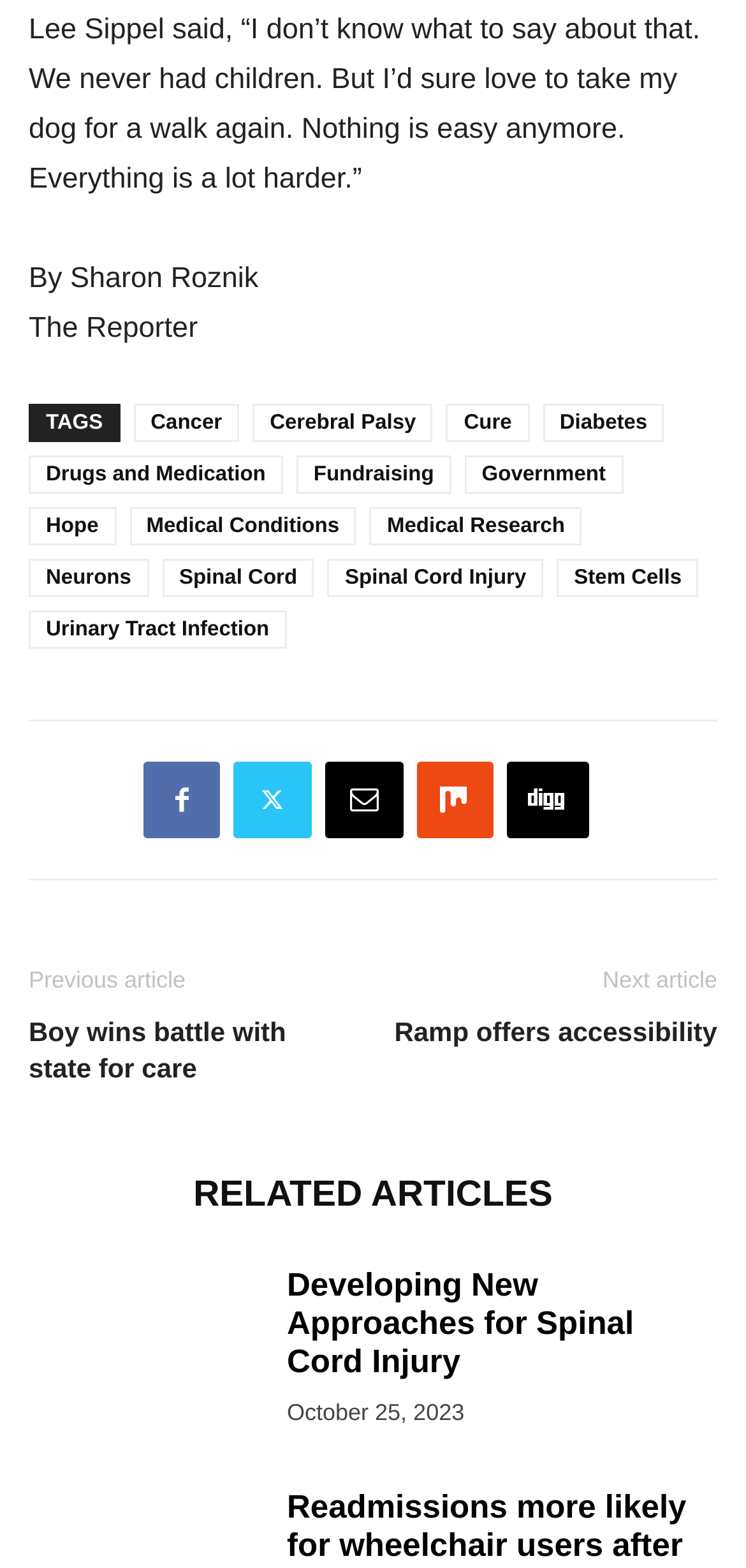Provide a single word or phrase to answer the given question: 
What is the purpose of the links at the bottom of the page?

To navigate to related articles